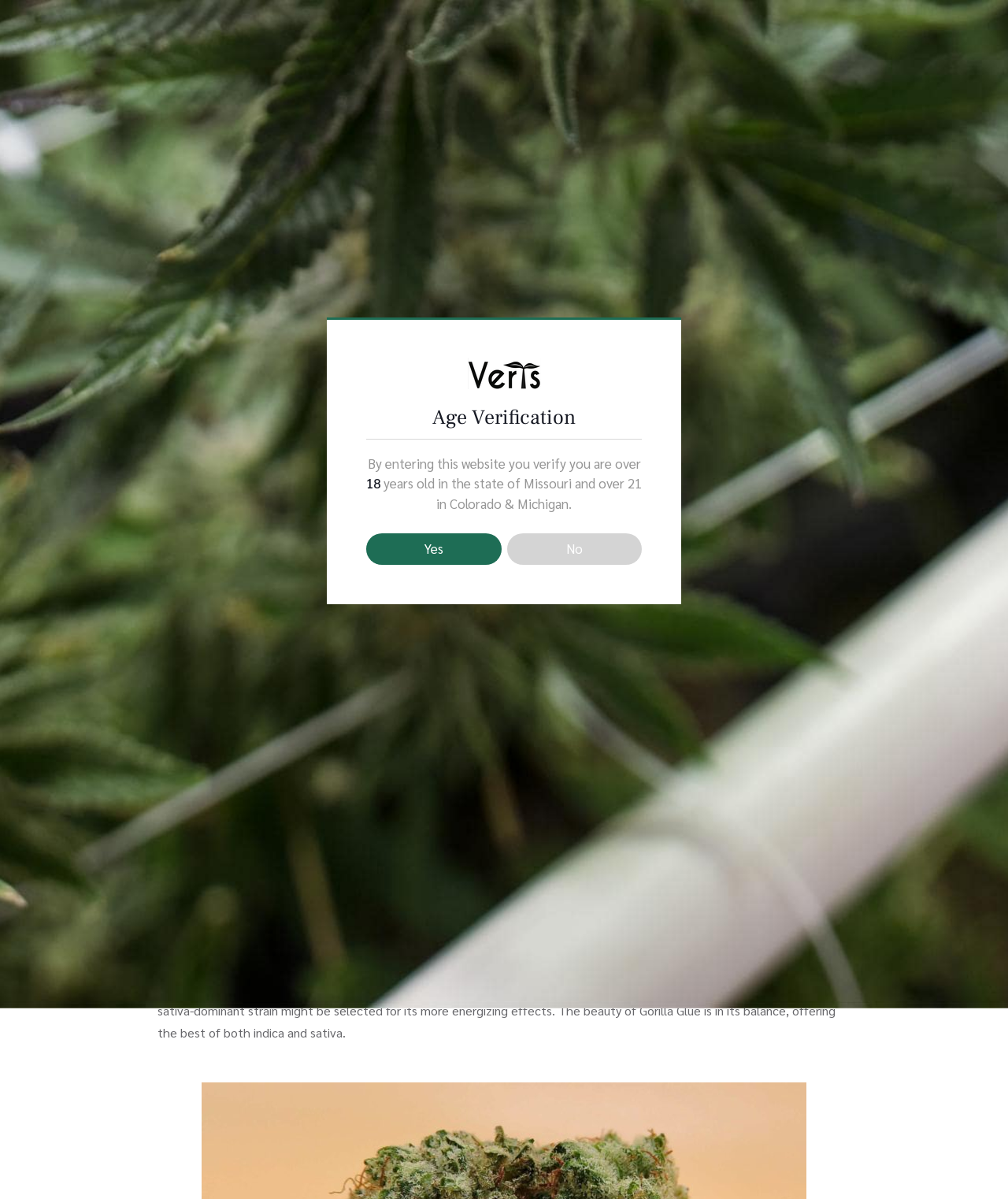Please identify the bounding box coordinates of the clickable area that will allow you to execute the instruction: "Click the 'SHOP NOW' button".

[0.454, 0.626, 0.554, 0.661]